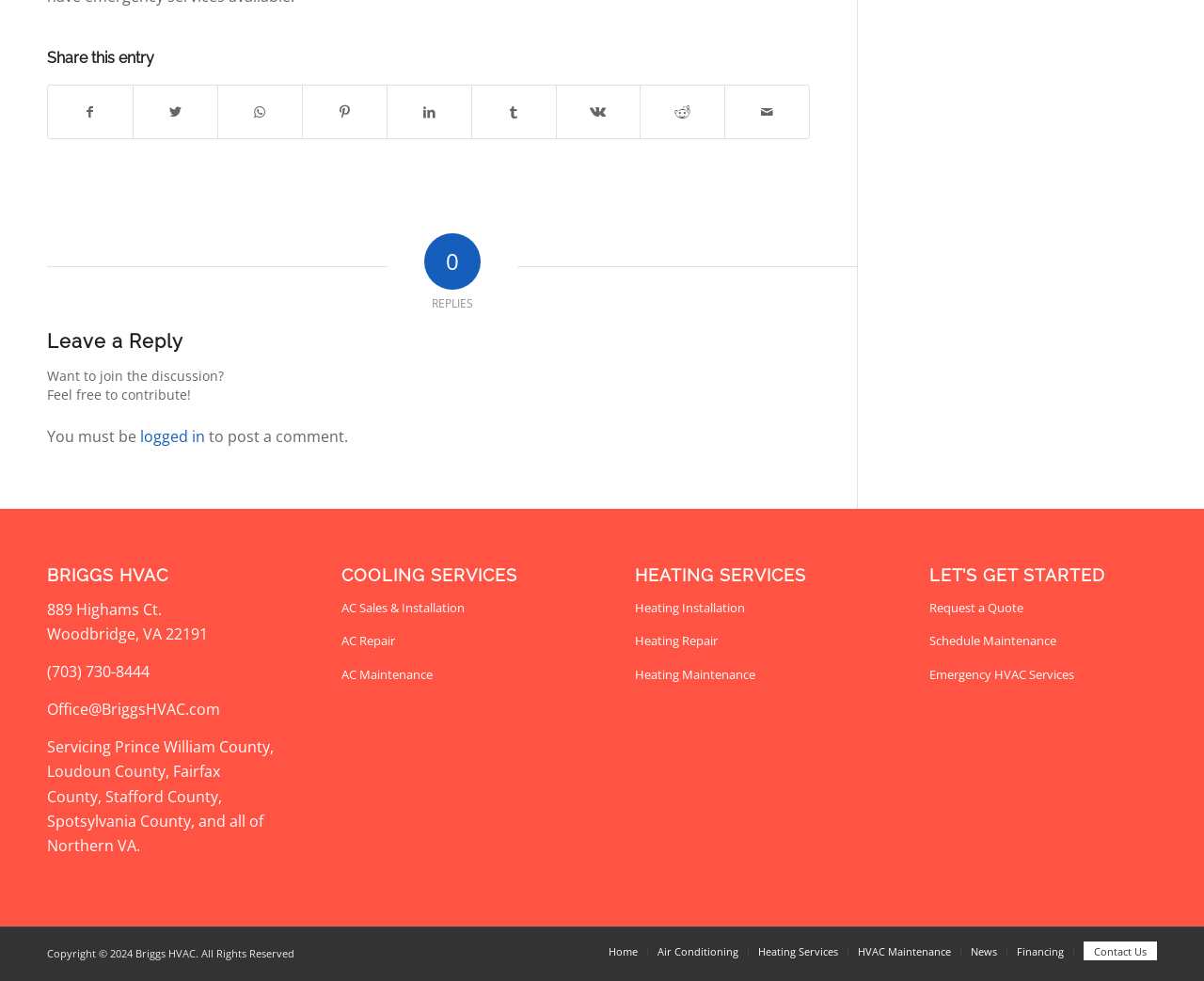Please identify the bounding box coordinates of the element's region that I should click in order to complete the following instruction: "Leave a reply". The bounding box coordinates consist of four float numbers between 0 and 1, i.e., [left, top, right, bottom].

[0.039, 0.337, 0.673, 0.358]